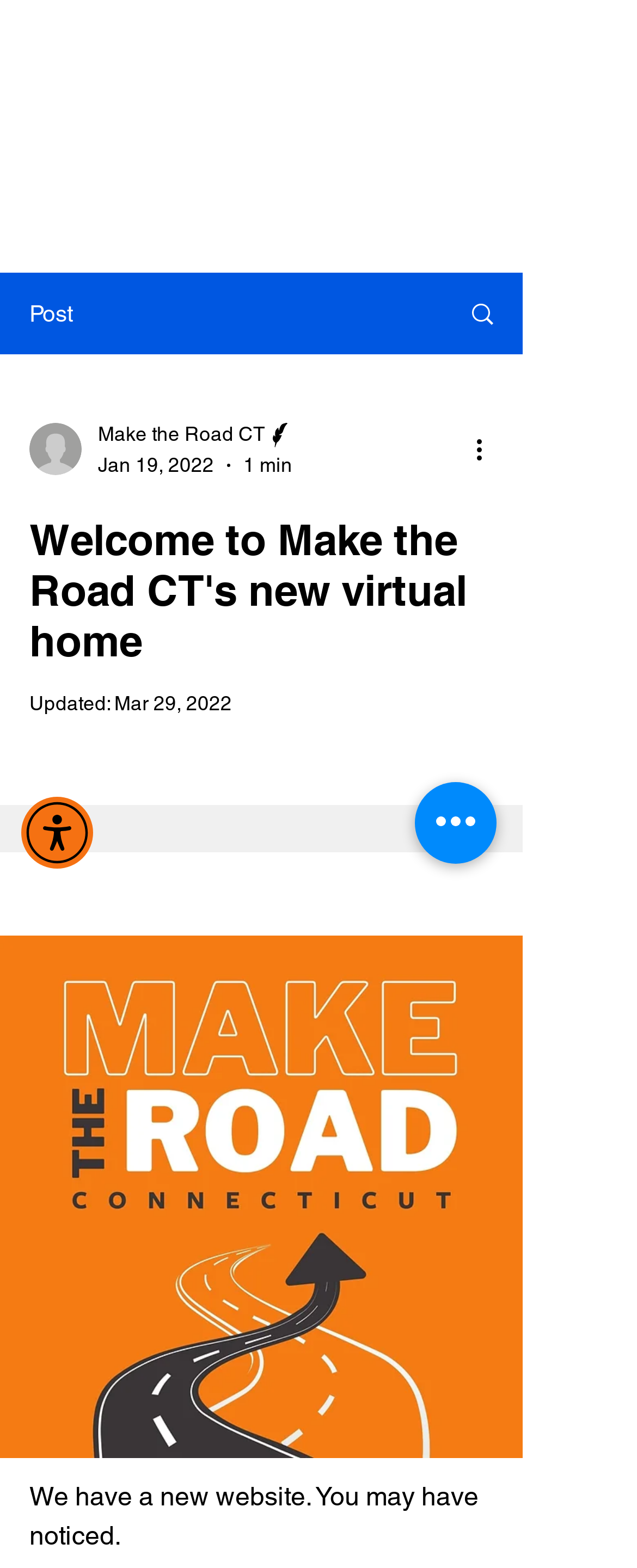Detail the various sections and features of the webpage.

The webpage is a blog or article page with a prominent heading "Welcome to Make the Road CT's new virtual home" at the top center. Below the heading, there is a button "Accessibility Menu" at the top left corner. 

To the right of the heading, there is a link with an image, and below it, there is a section with a writer's picture, name "Make the Road CT Writer", and a date "Jan 19, 2022". The writer's picture is positioned at the top left of this section, and the name and date are placed to its right. 

Below the writer's information, there is a button "More actions" at the top right corner, and a generic text "1 min" indicating the reading time. 

The main content of the webpage starts below the writer's information section, with a heading "Welcome to Make the Road CT's new virtual home" again, which is likely the title of the article. 

Below the title, there is a text "Updated: Mar 29, 2022" at the top left, and a large block of text "We have a new website. You may have noticed. The goal of this new website is to make engagement easier. And we are asking for your feedback. We want to interact more" at the bottom center of the page. 

At the bottom right corner, there is a button "Quick actions".